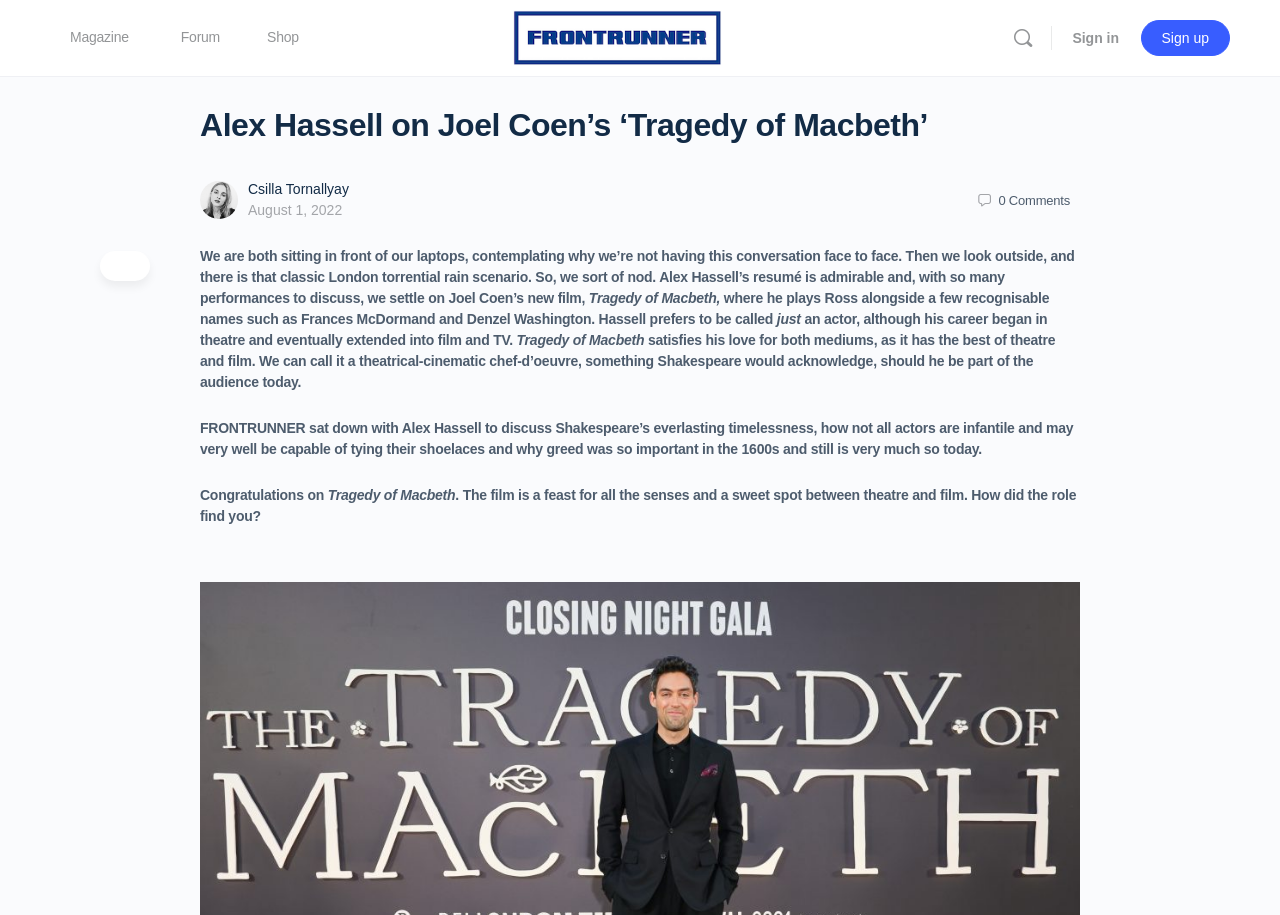Who are the recognizable names mentioned alongside Alex Hassell in the film?
Provide a thorough and detailed answer to the question.

The article mentions that Alex Hassell plays alongside a few recognizable names, specifically Frances McDormand and Denzel Washington, in Joel Coen's film 'Tragedy of Macbeth'.